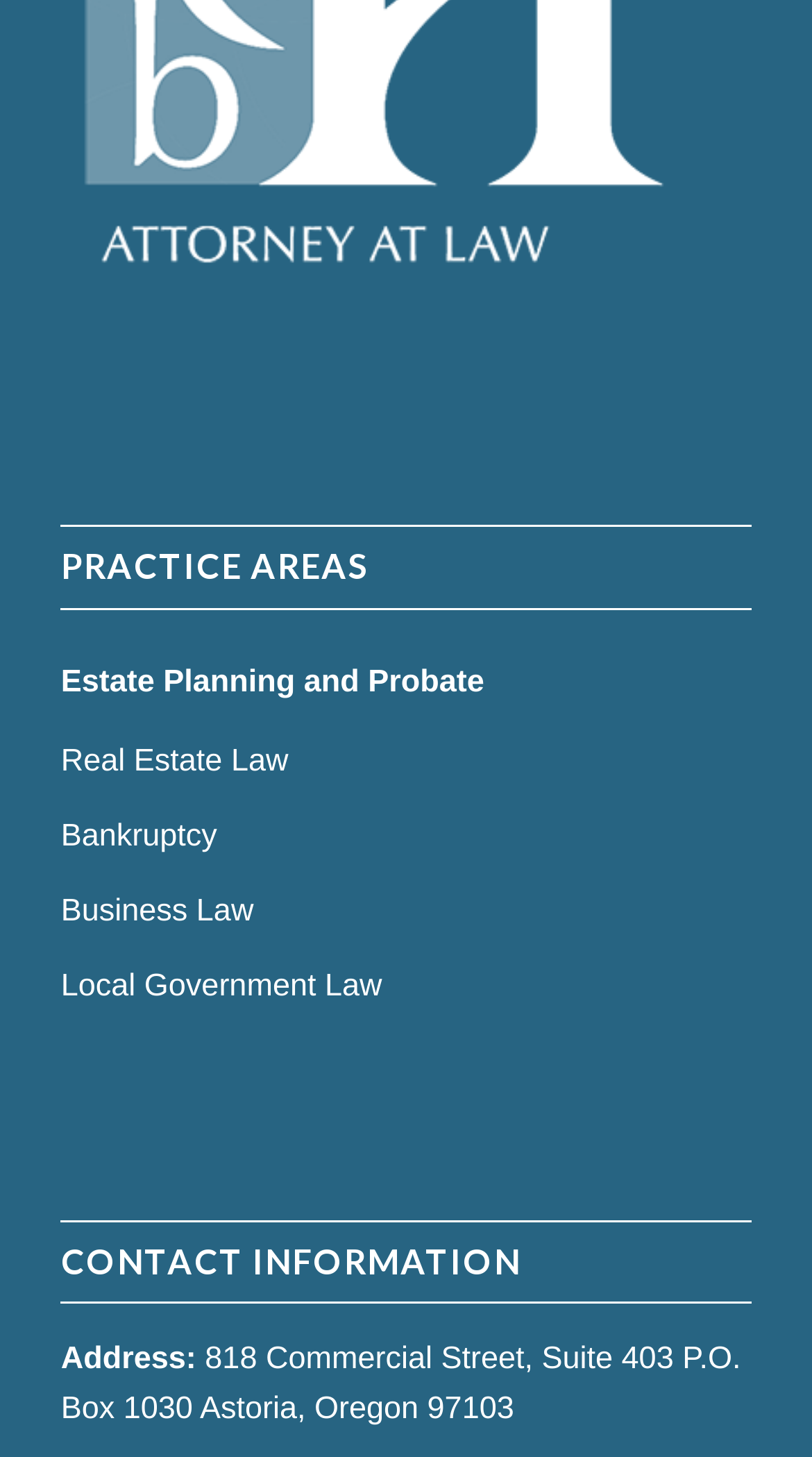Use the information in the screenshot to answer the question comprehensively: What is the address of the law firm?

Under the 'CONTACT INFORMATION' heading, I found a static text 'Address:' followed by the address '818 Commercial Street, Suite 403 P.O. Box 1030 Astoria, Oregon 97103'. This is the address of the law firm.